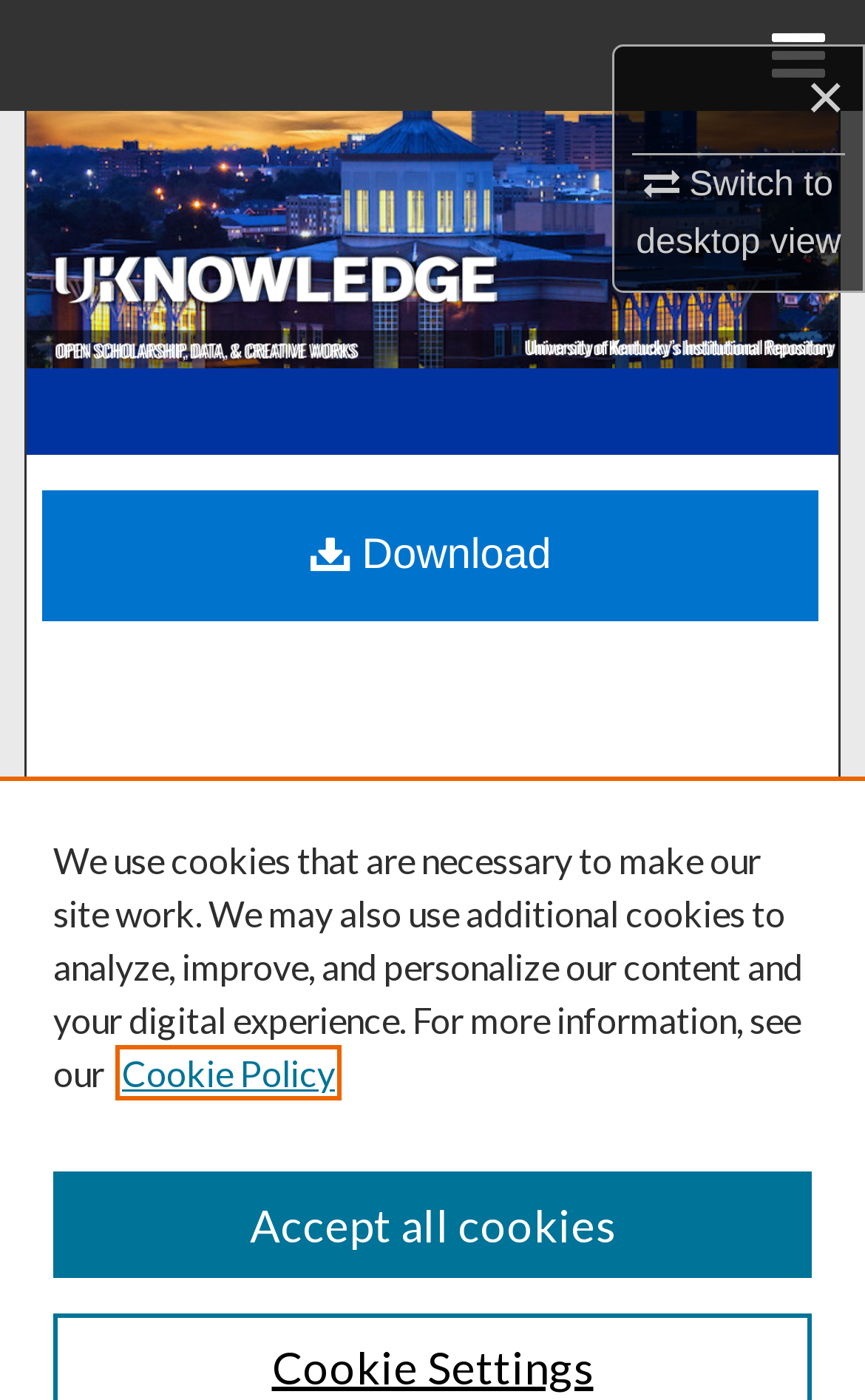Provide a brief response using a word or short phrase to this question:
What is the name of the digital commons network?

DC Network Digital Commons Network